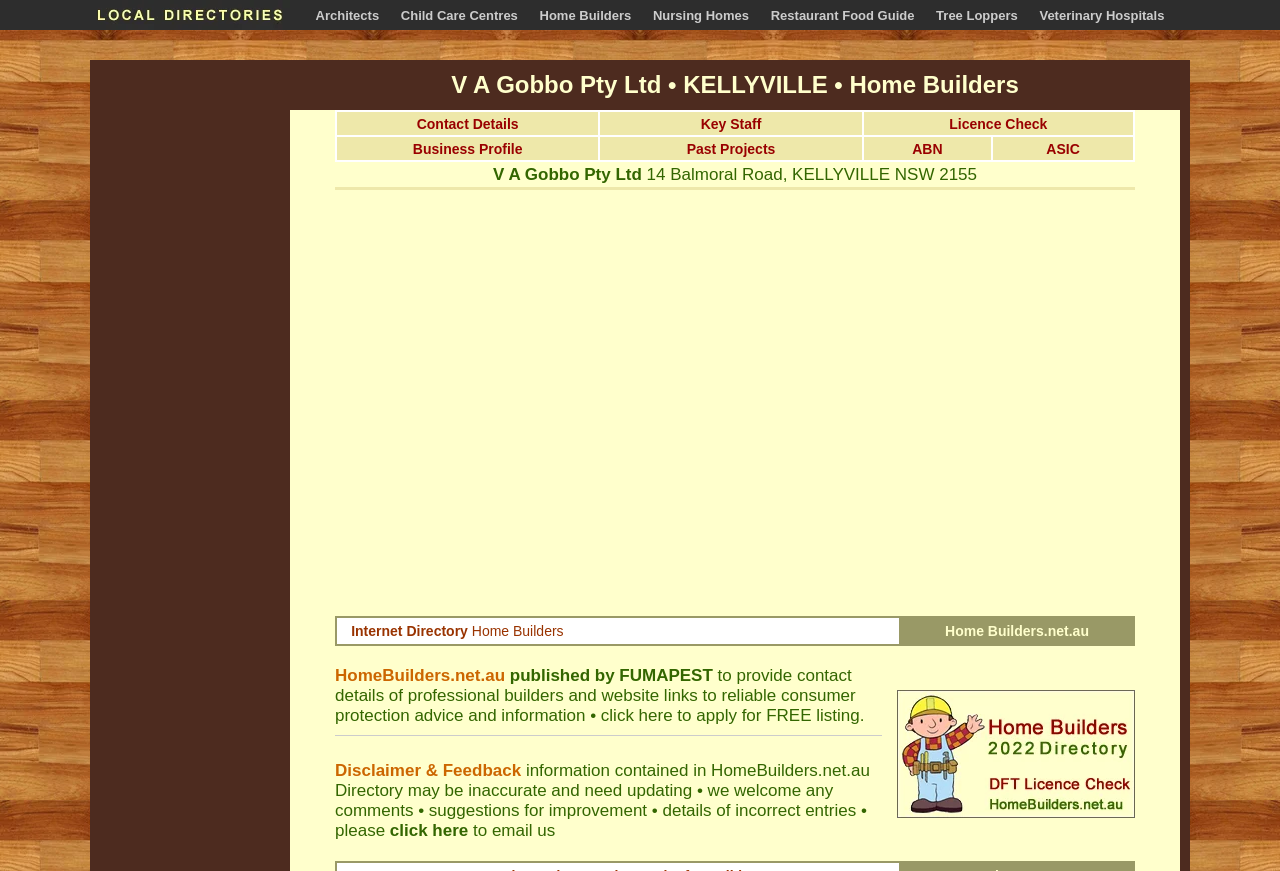Give a short answer using one word or phrase for the question:
What is the purpose of HomeBuilders.net.au?

Provide contact details of professional builders